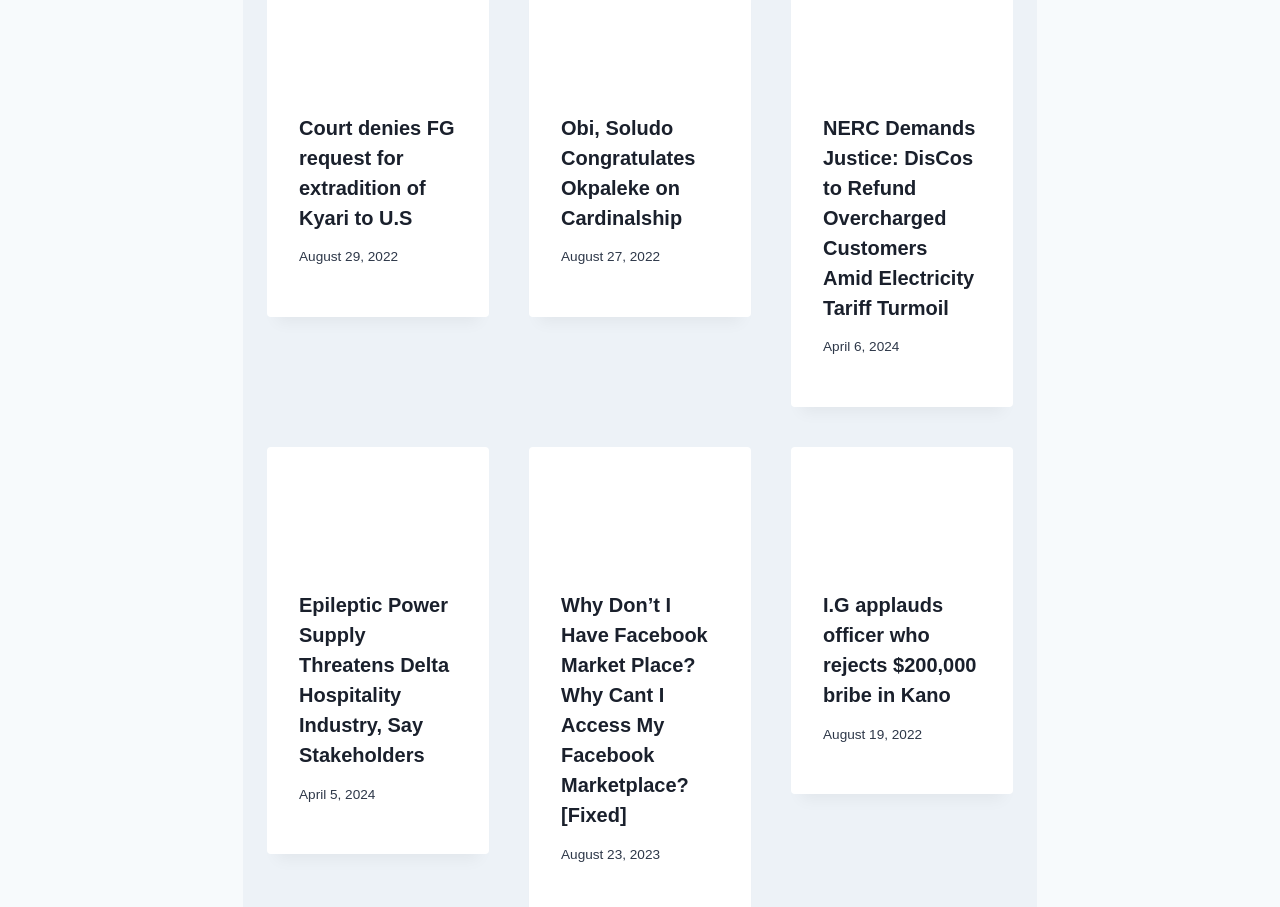Please answer the following question using a single word or phrase: 
How many news articles are displayed on this webpage?

3